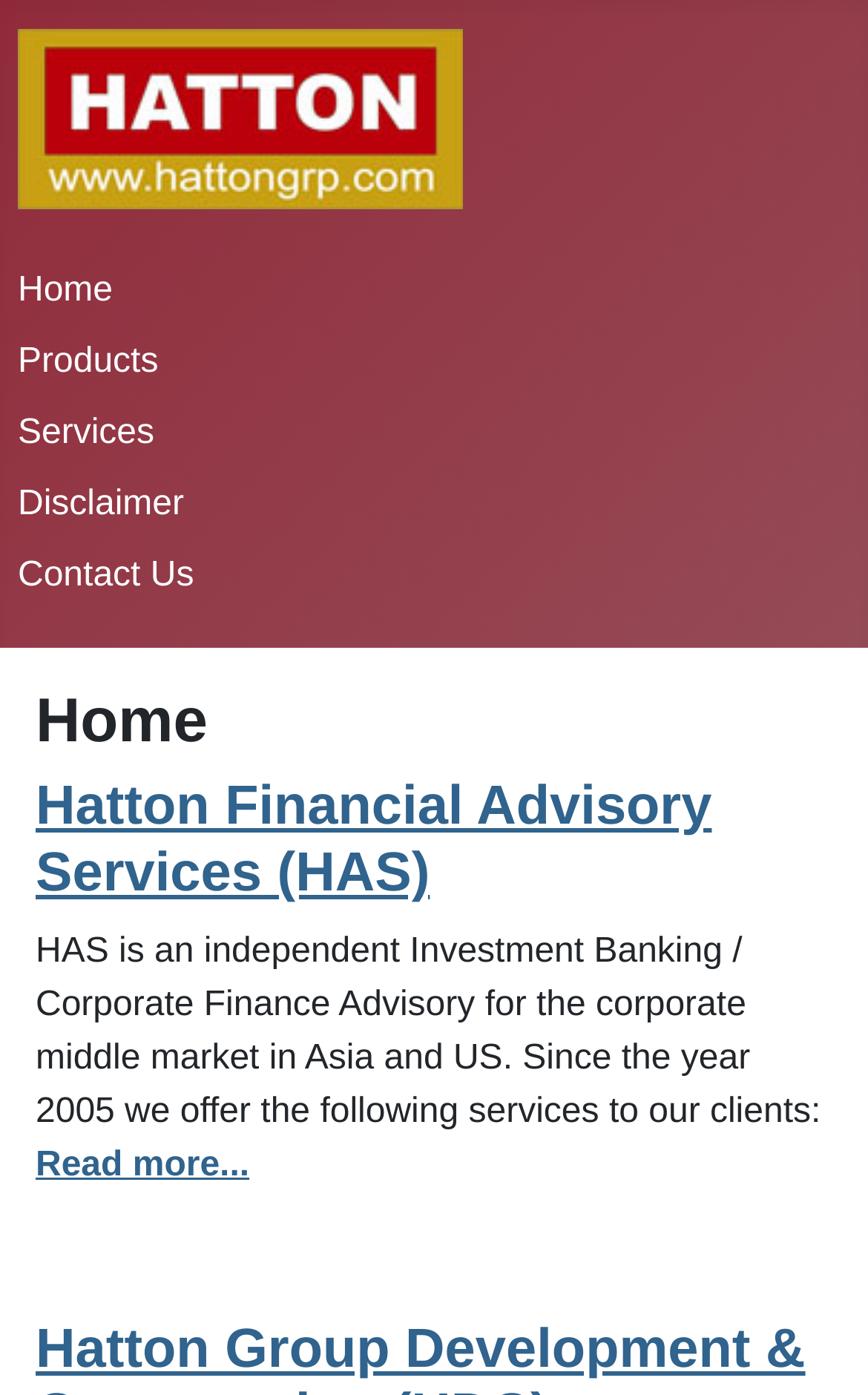Carefully observe the image and respond to the question with a detailed answer:
What can be done by clicking 'Read more...'?

The 'Read more...' link is located at the bottom of the main content section and likely leads to a page with more information about the company's services or other related topics.